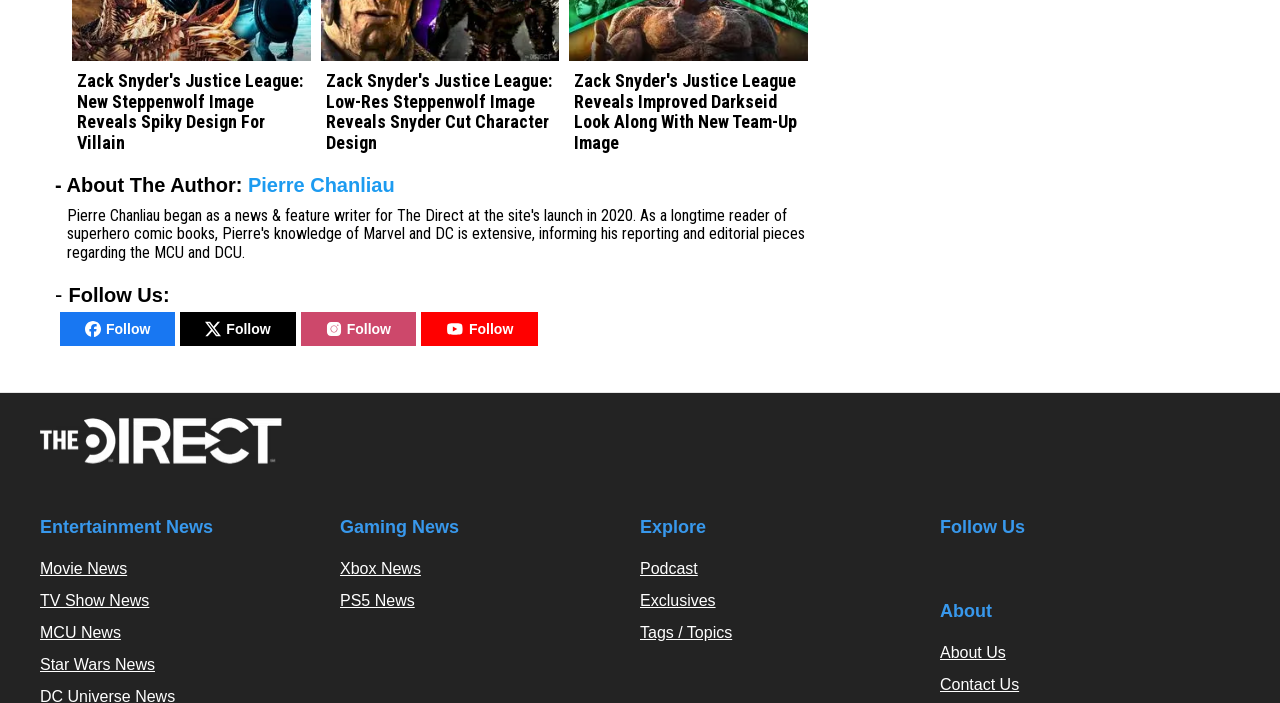Pinpoint the bounding box coordinates of the clickable area necessary to execute the following instruction: "Read Zack Snyder's Justice League news". The coordinates should be given as four float numbers between 0 and 1, namely [left, top, right, bottom].

[0.052, 0.065, 0.247, 0.101]